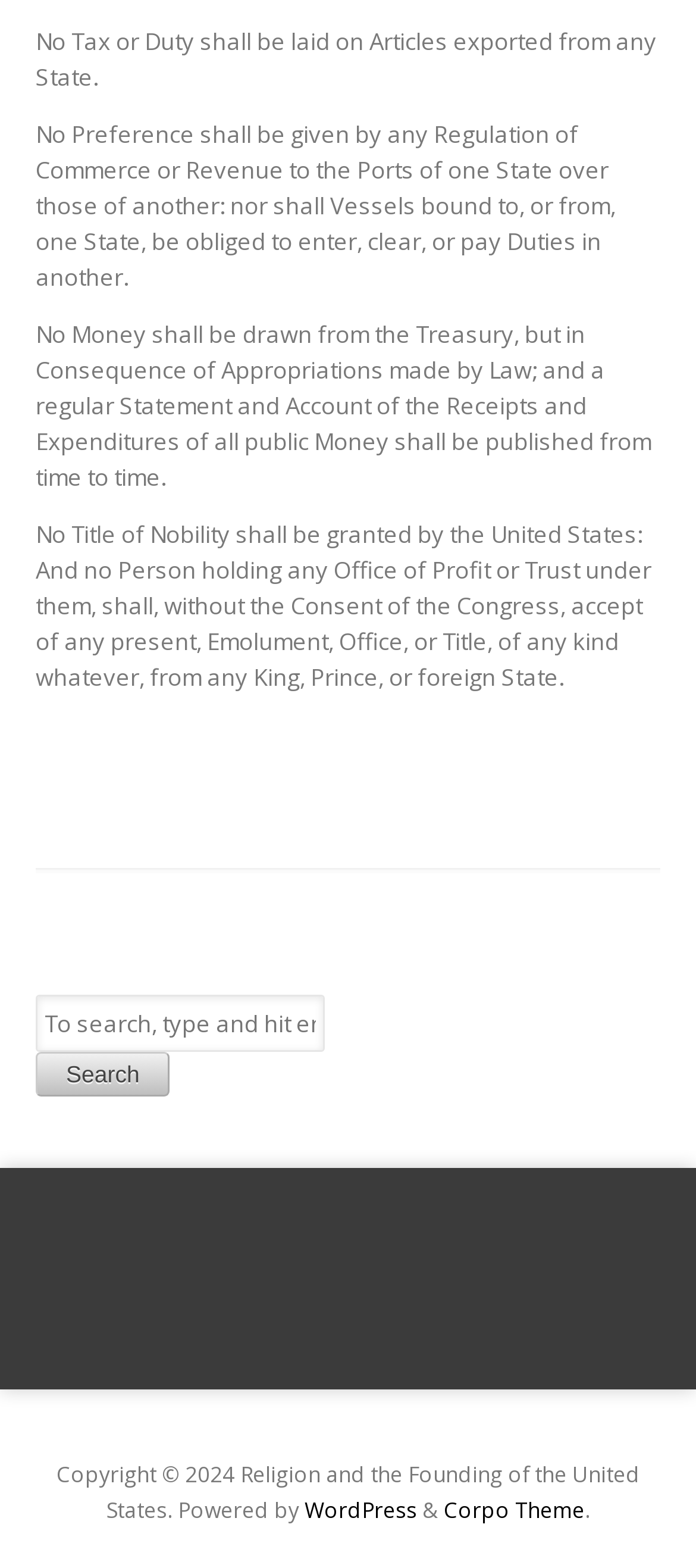Given the element description, predict the bounding box coordinates in the format (top-left x, top-left y, bottom-right x, bottom-right y). Make sure all values are between 0 and 1. Here is the element description: WordPress

[0.437, 0.953, 0.599, 0.973]